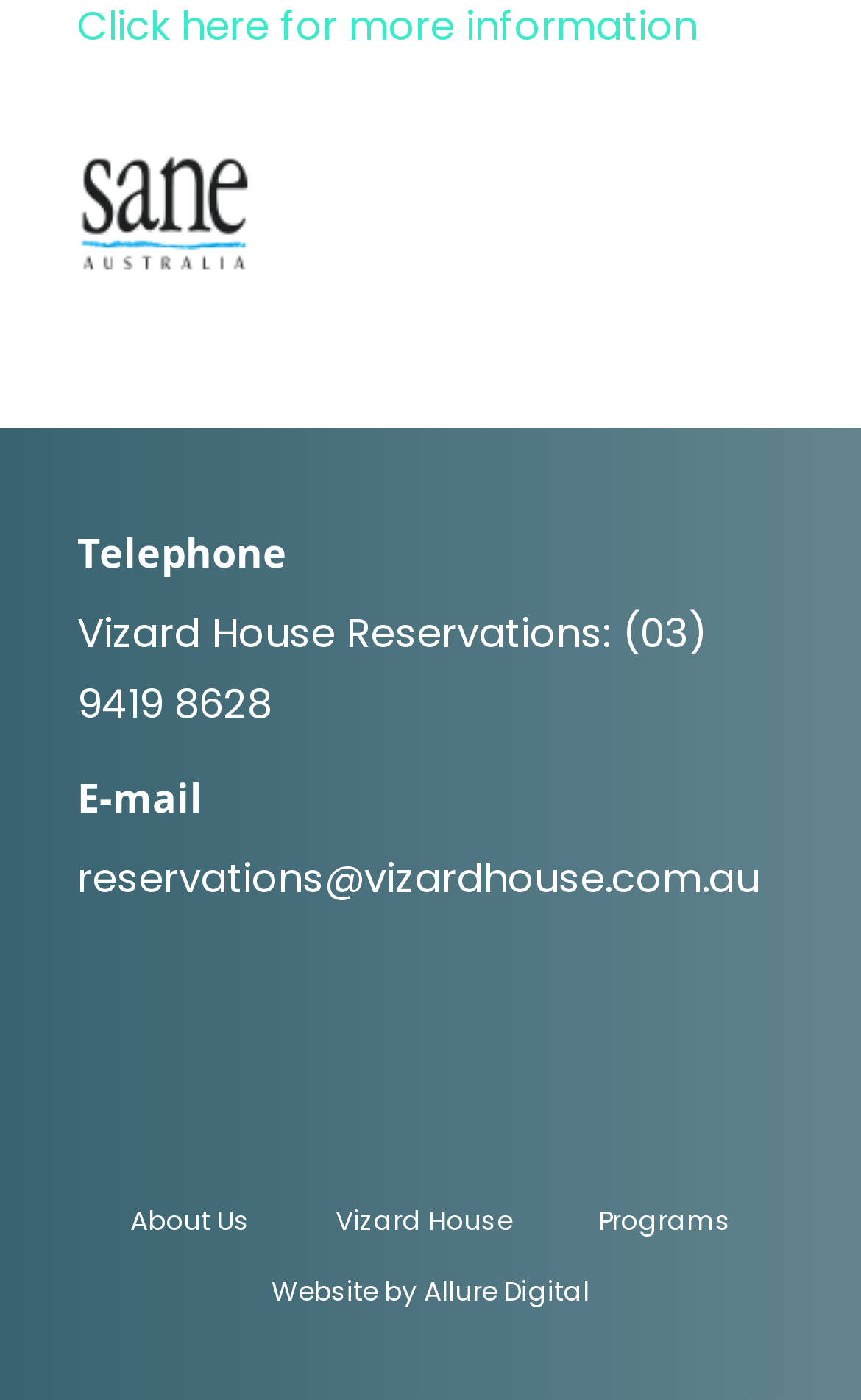Find the bounding box of the element with the following description: "Website by Allure Digital". The coordinates must be four float numbers between 0 and 1, formatted as [left, top, right, bottom].

[0.315, 0.908, 0.685, 0.935]